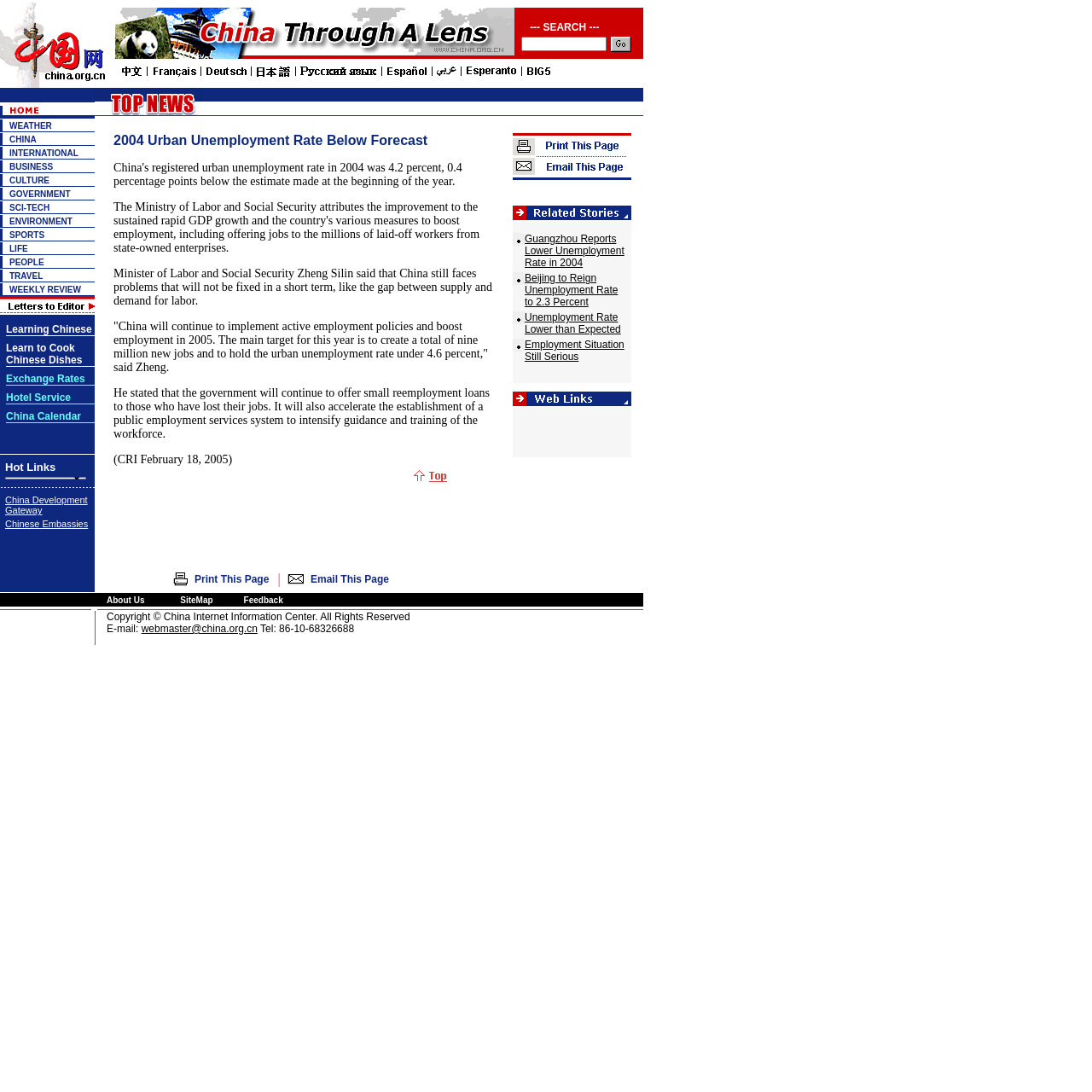Find the bounding box of the element with the following description: "Email This Page". The coordinates must be four float numbers between 0 and 1, formatted as [left, top, right, bottom].

[0.284, 0.525, 0.356, 0.536]